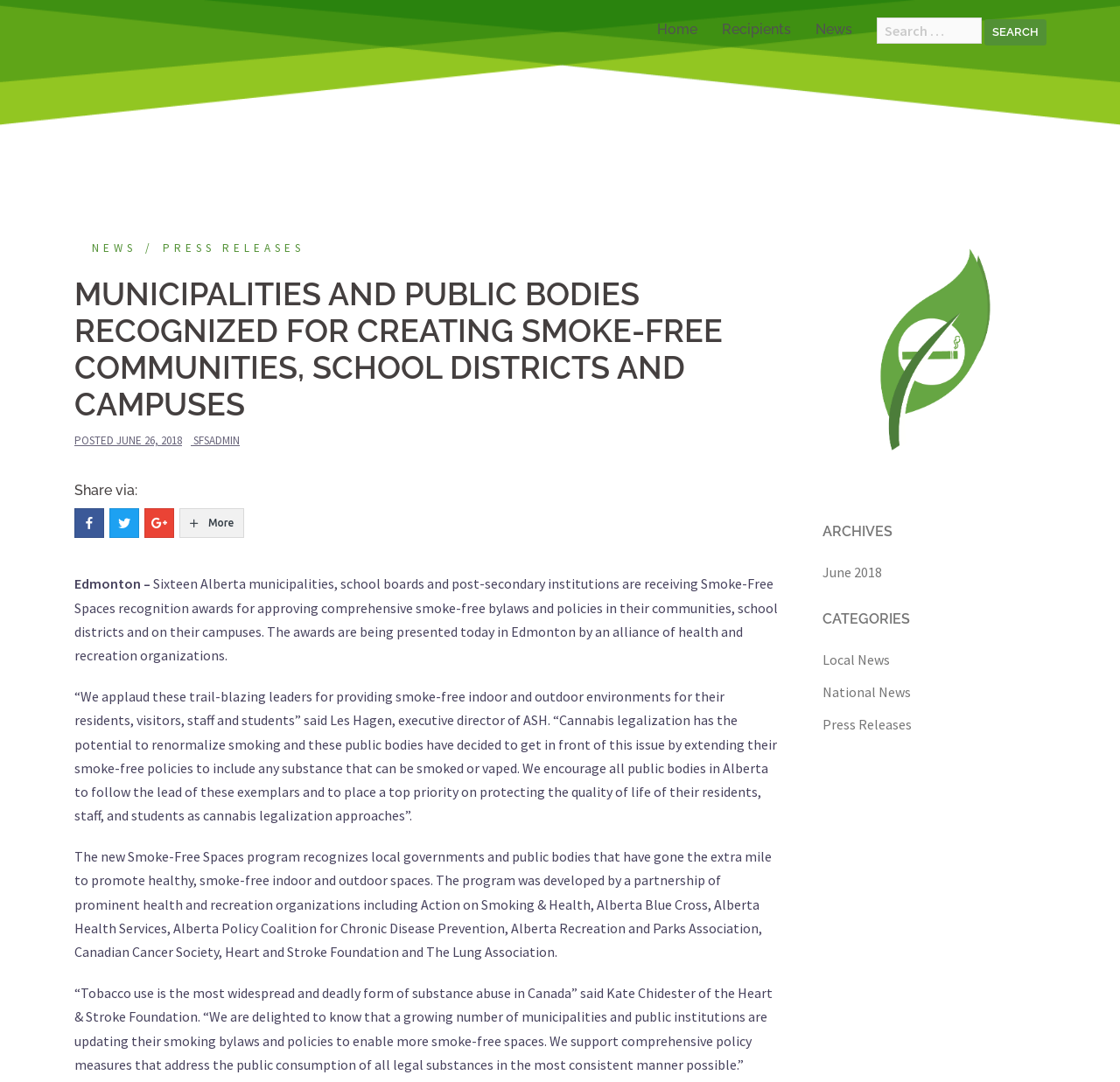Pinpoint the bounding box coordinates of the element you need to click to execute the following instruction: "Share via Facebook". The bounding box should be represented by four float numbers between 0 and 1, in the format [left, top, right, bottom].

[0.066, 0.47, 0.093, 0.497]